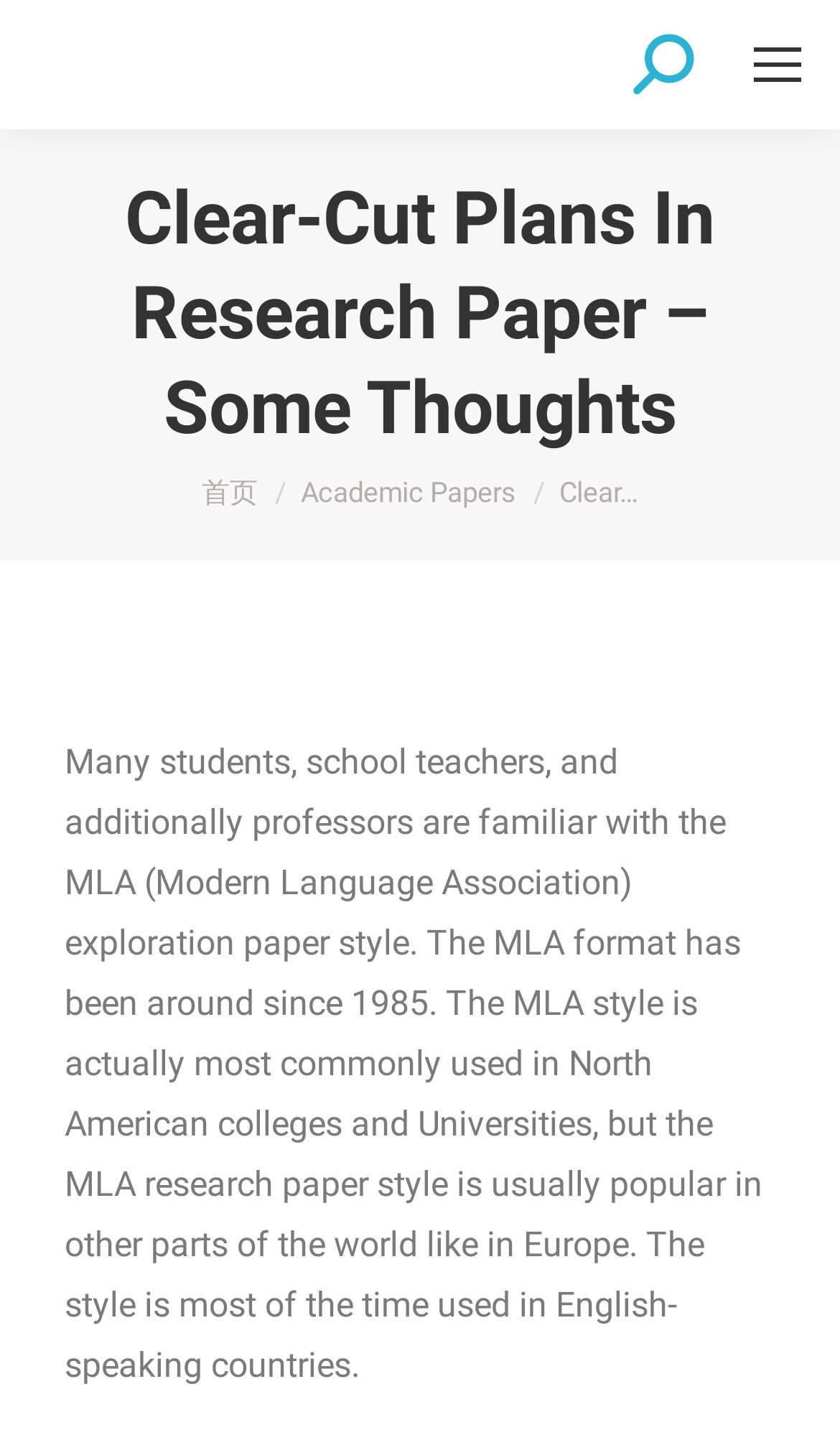Mark the bounding box of the element that matches the following description: "aria-label="Mobile menu icon"".

[0.877, 0.017, 0.974, 0.074]